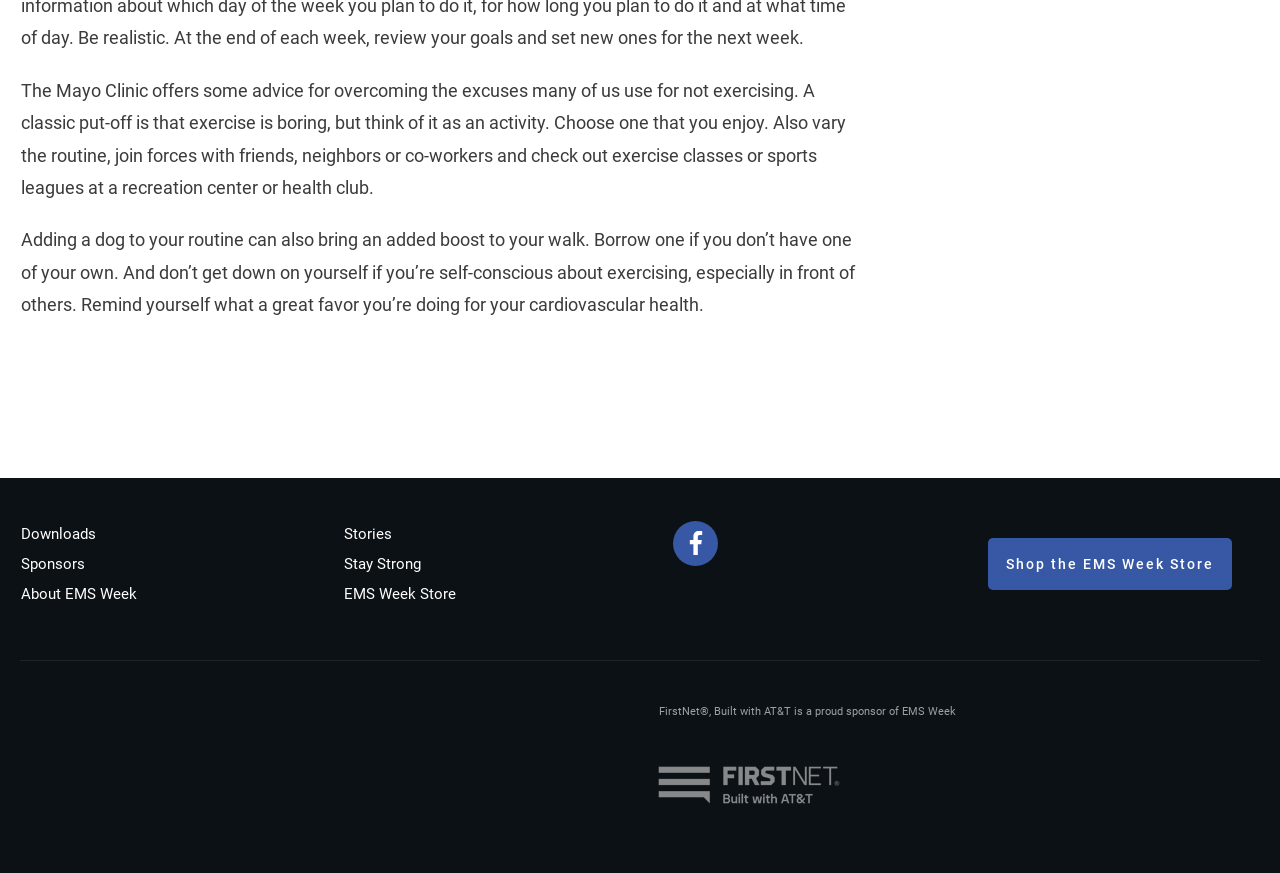What is suggested to add to your routine for an exercise boost?
Please provide a comprehensive answer based on the information in the image.

According to the webpage, adding a dog to your routine can bring an added boost to your walk, and it's suggested to borrow one if you don't have one of your own.